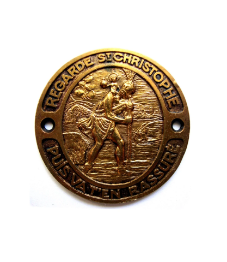What is the material used to craft the badge?
Using the image provided, answer with just one word or phrase.

Silver-plated bronze